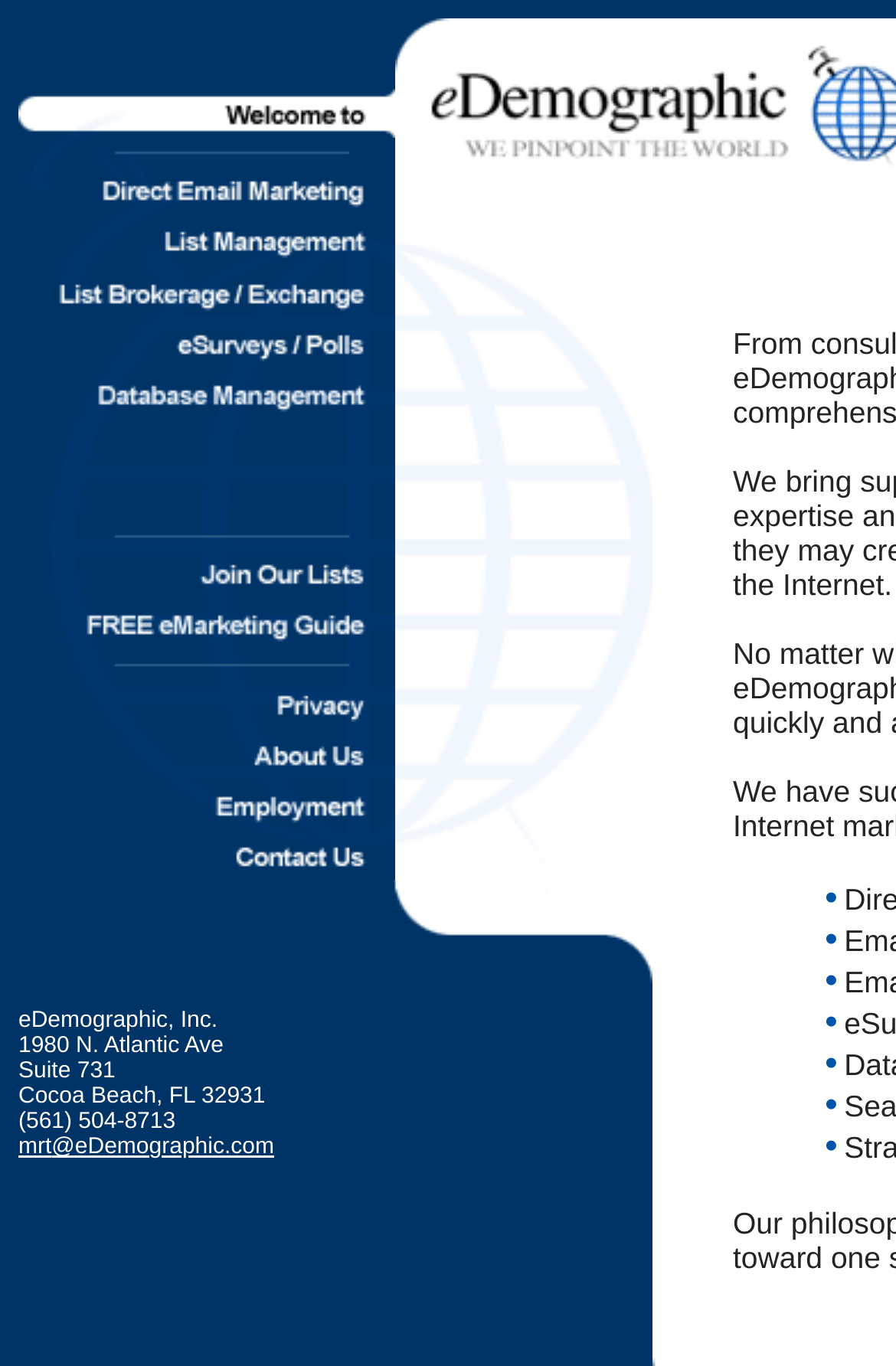What is the address of the company?
Please elaborate on the answer to the question with detailed information.

The address of the company is obtained from the static text element at the bottom of the webpage, which provides the full address of the company.